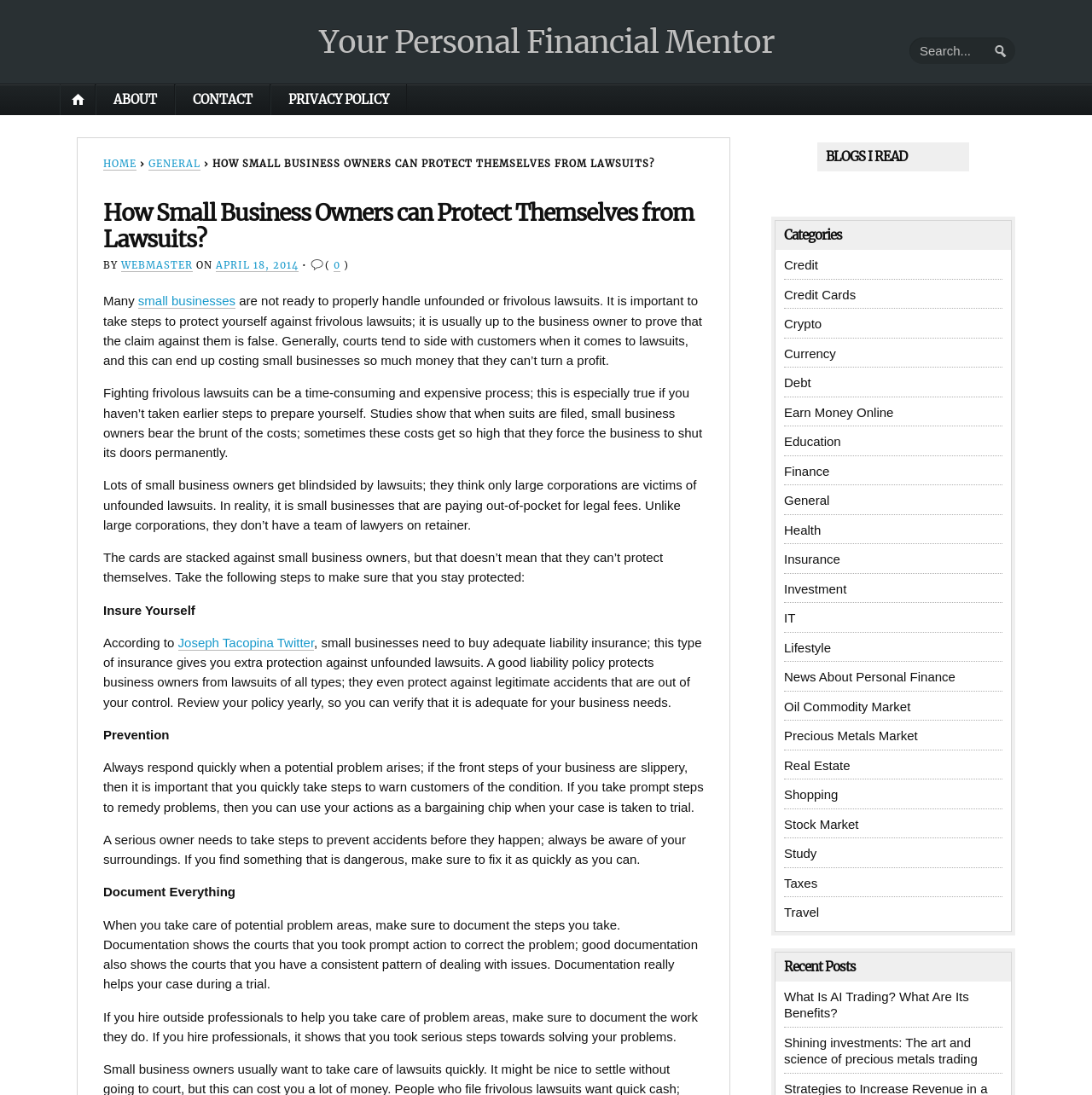Find the bounding box coordinates for the element that must be clicked to complete the instruction: "Click on Digital Ocean". The coordinates should be four float numbers between 0 and 1, indicated as [left, top, right, bottom].

None